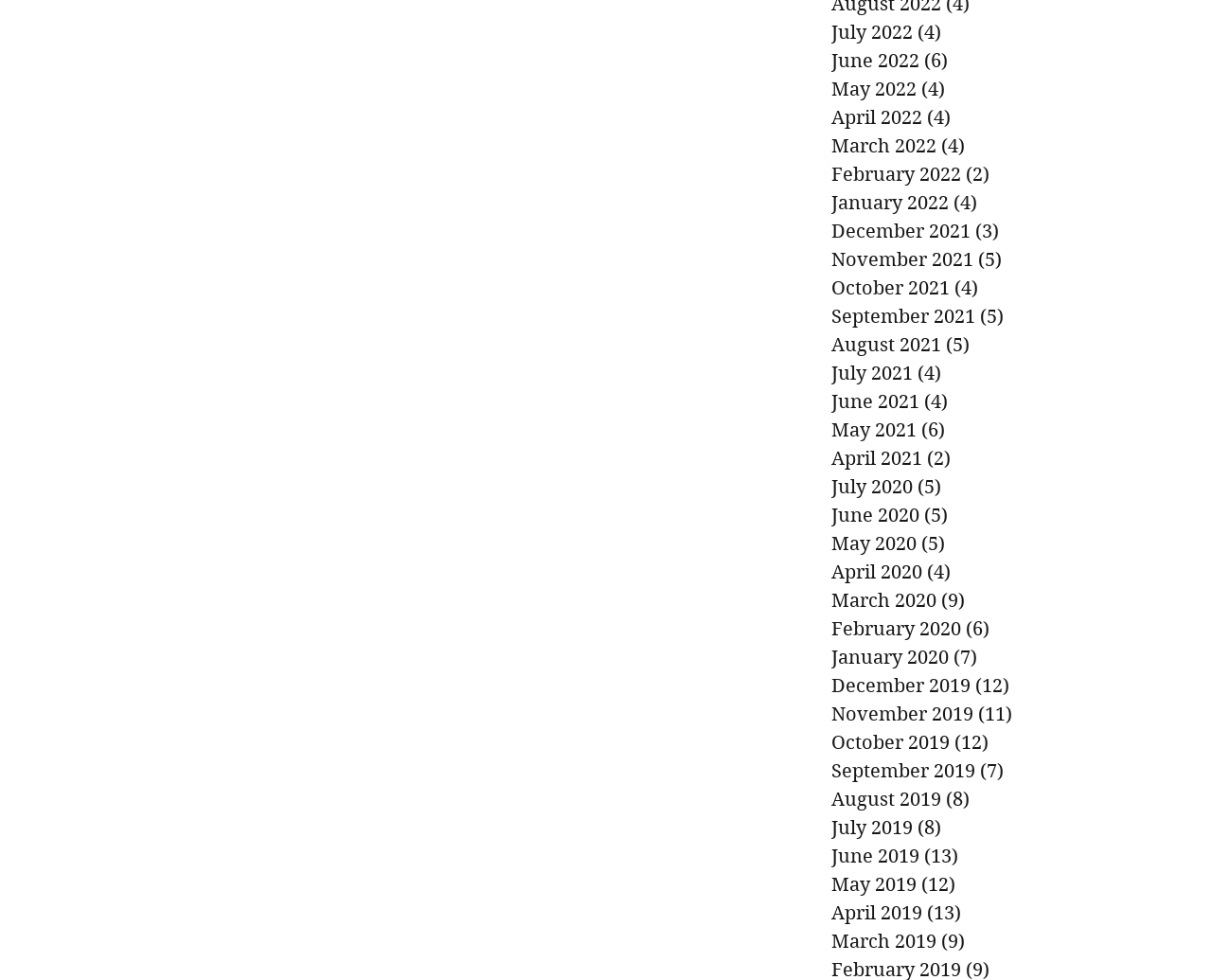How many posts are there in July 2022?
Please provide a single word or phrase answer based on the image.

4